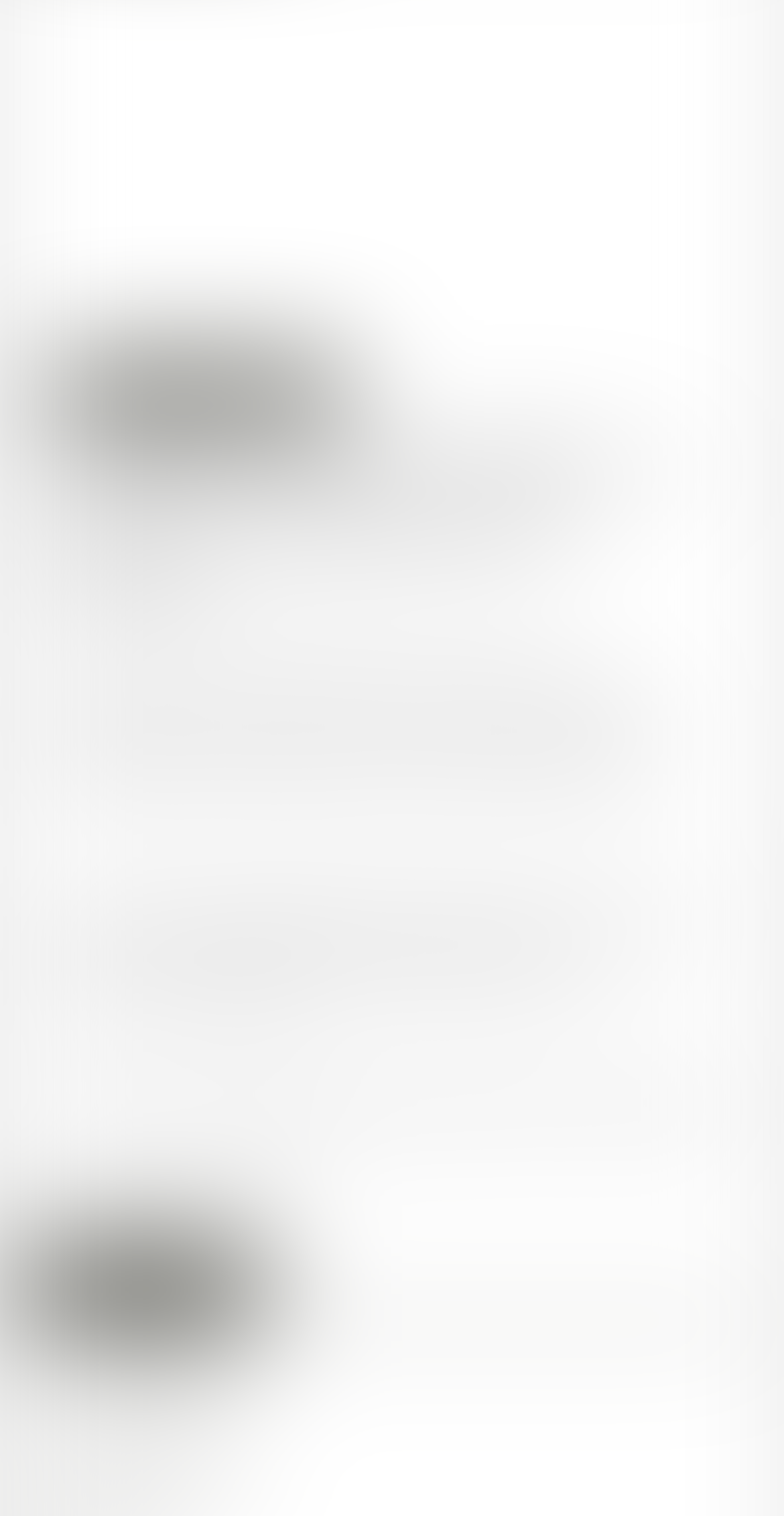Please determine the bounding box coordinates of the element to click on in order to accomplish the following task: "View article about D'YAVOL VORTEX". Ensure the coordinates are four float numbers ranging from 0 to 1, i.e., [left, top, right, bottom].

[0.068, 0.286, 0.879, 0.396]